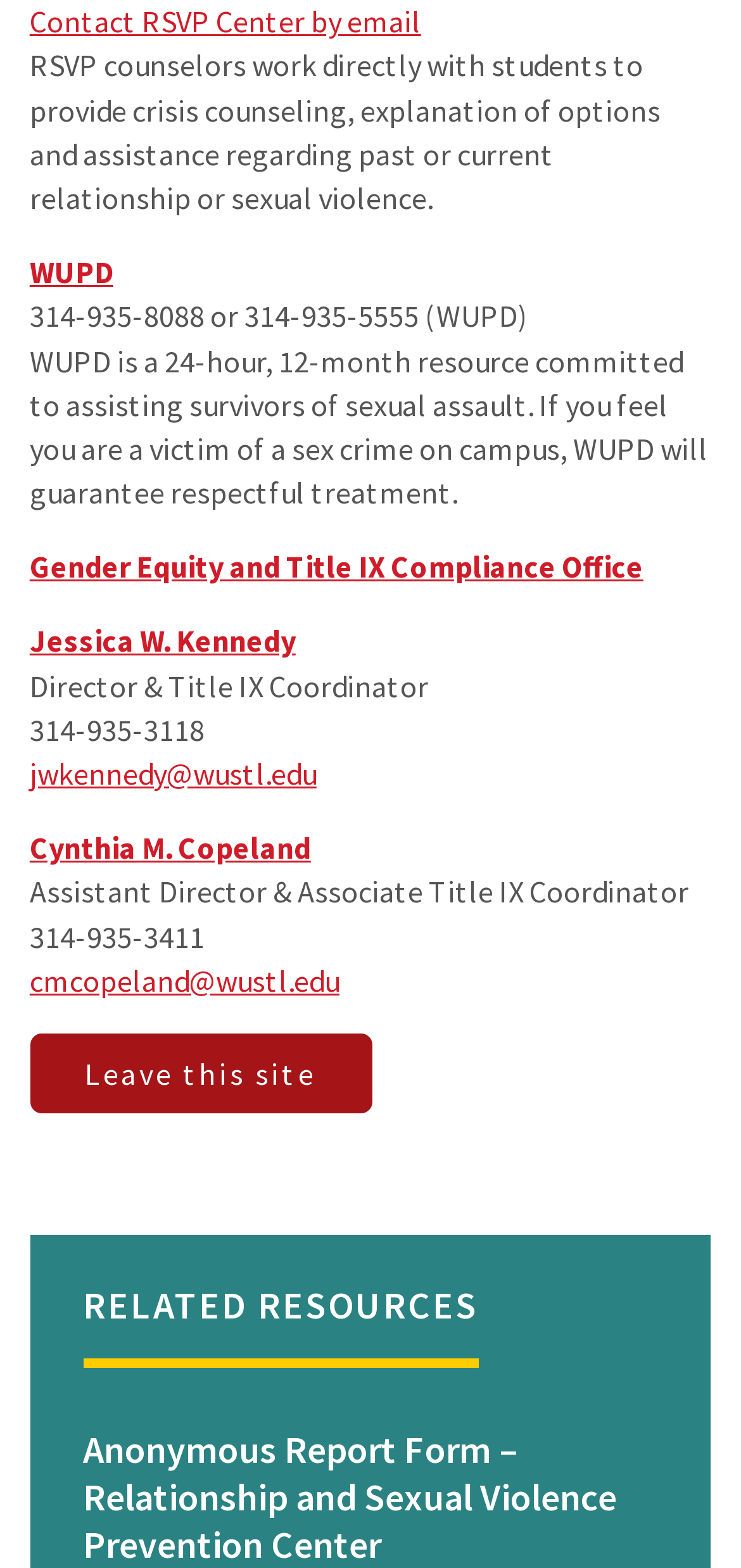Respond with a single word or phrase to the following question:
Who is the Director & Title IX Coordinator?

Jessica W. Kennedy